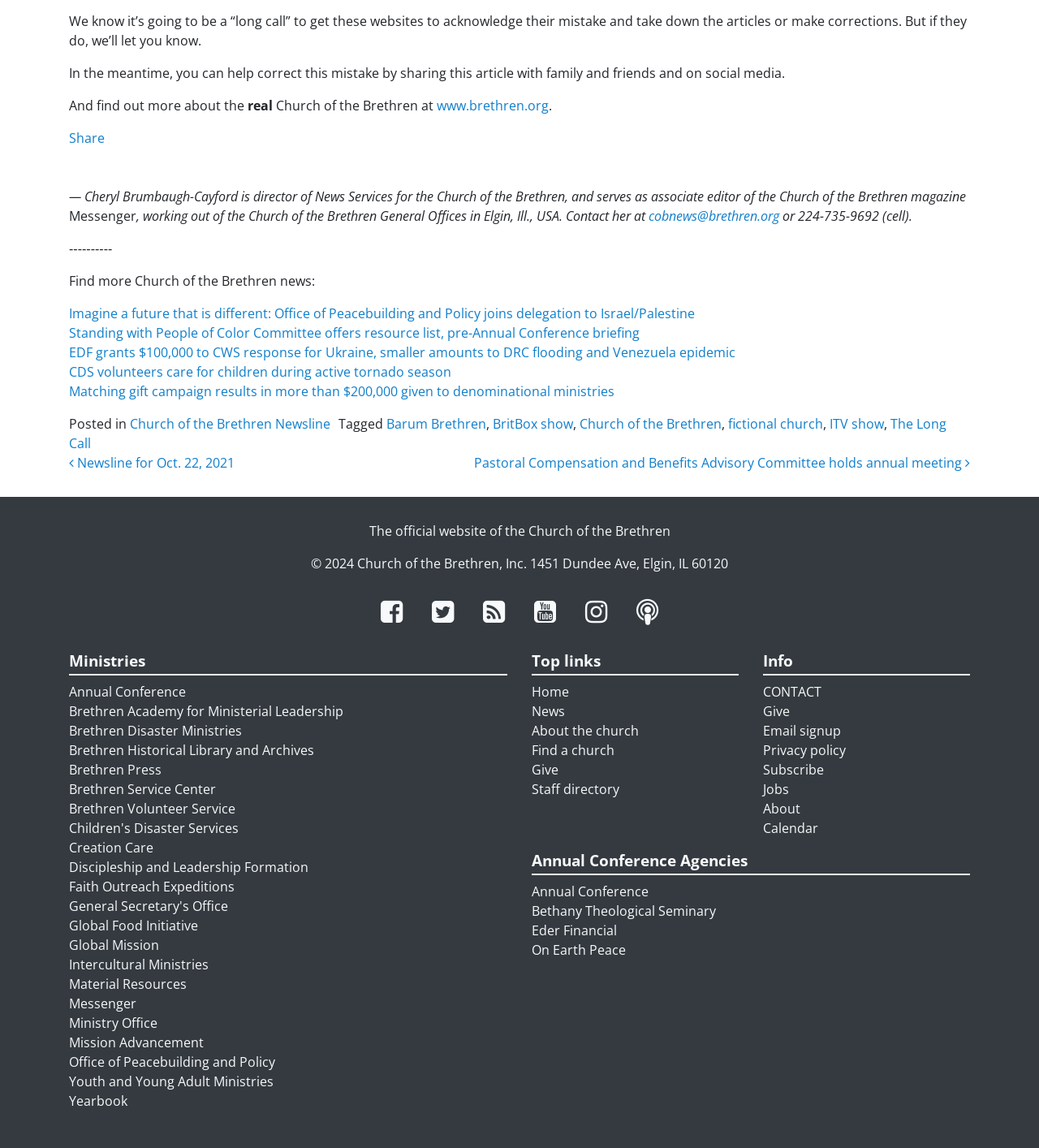Based on the element description, predict the bounding box coordinates (top-left x, top-left y, bottom-right x, bottom-right y) for the UI element in the screenshot: Church of the Brethren

[0.558, 0.361, 0.695, 0.377]